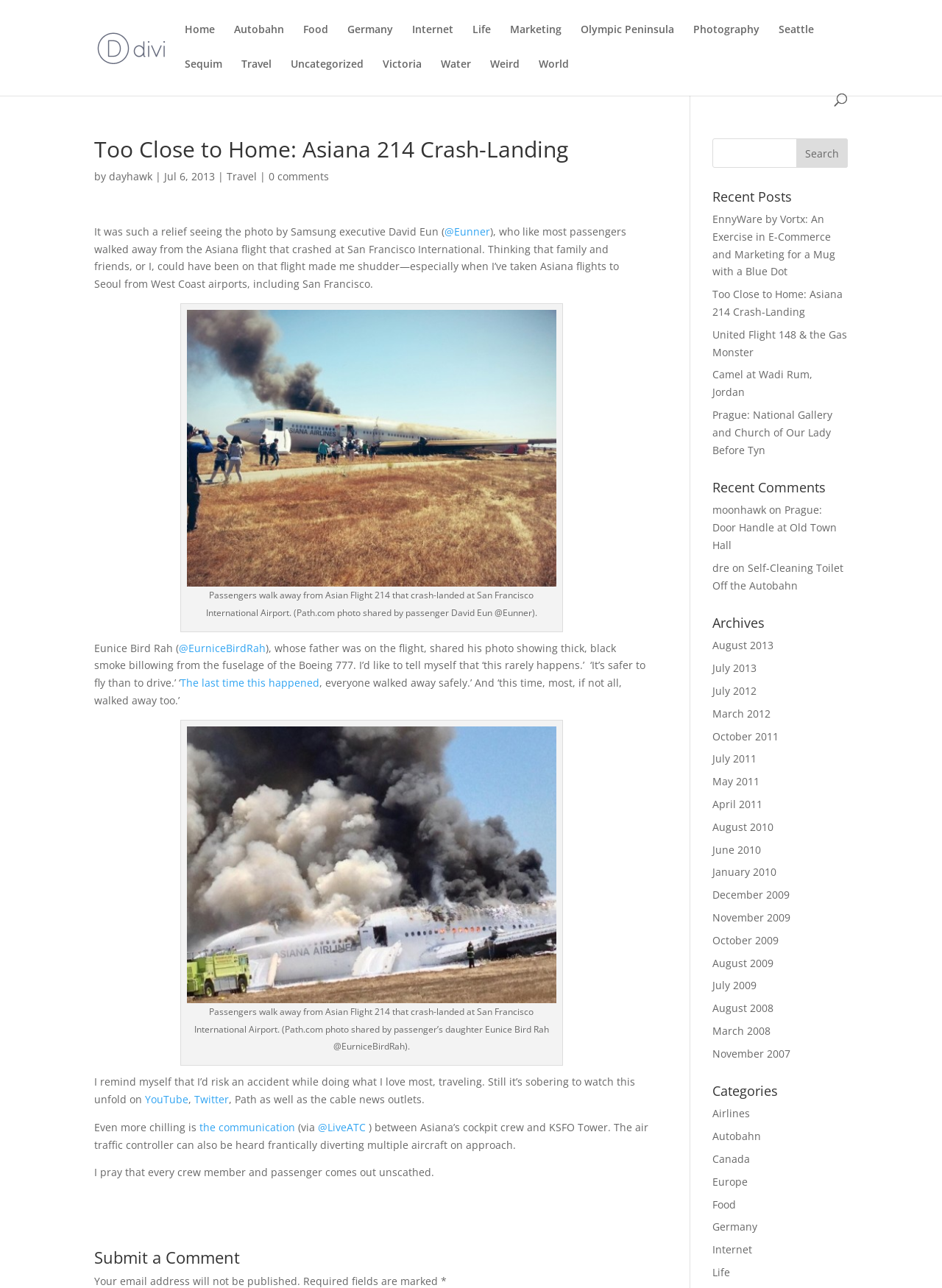Find the primary header on the webpage and provide its text.

Too Close to Home: Asiana 214 Crash-Landing